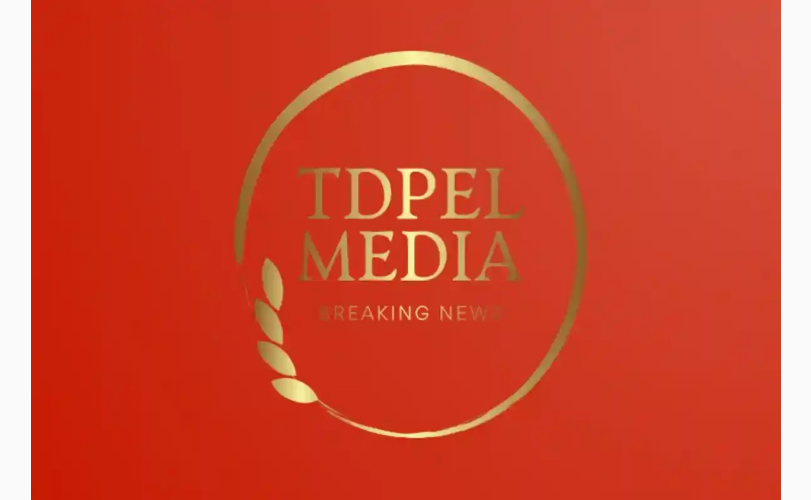Create a detailed narrative of what is happening in the image.

The image features the logo of TDPel Media, elegantly designed with a circular gold outline against a vibrant red background. Within the circle, the text "TDPel MEDIA" is prominently displayed in a bold, sophisticated font, immediately drawing attention. Below the main title, the phrase "BREAKING NEWS" is highlighted, indicating the nature of the content that the media outlet specializes in. A minimalistic laurel leaf is integrated into the design, symbolizing victory and excellence, further enhancing the logo's visual appeal. This branding effectively captures the essence of the platform, suggesting a commitment to impactful news coverage.